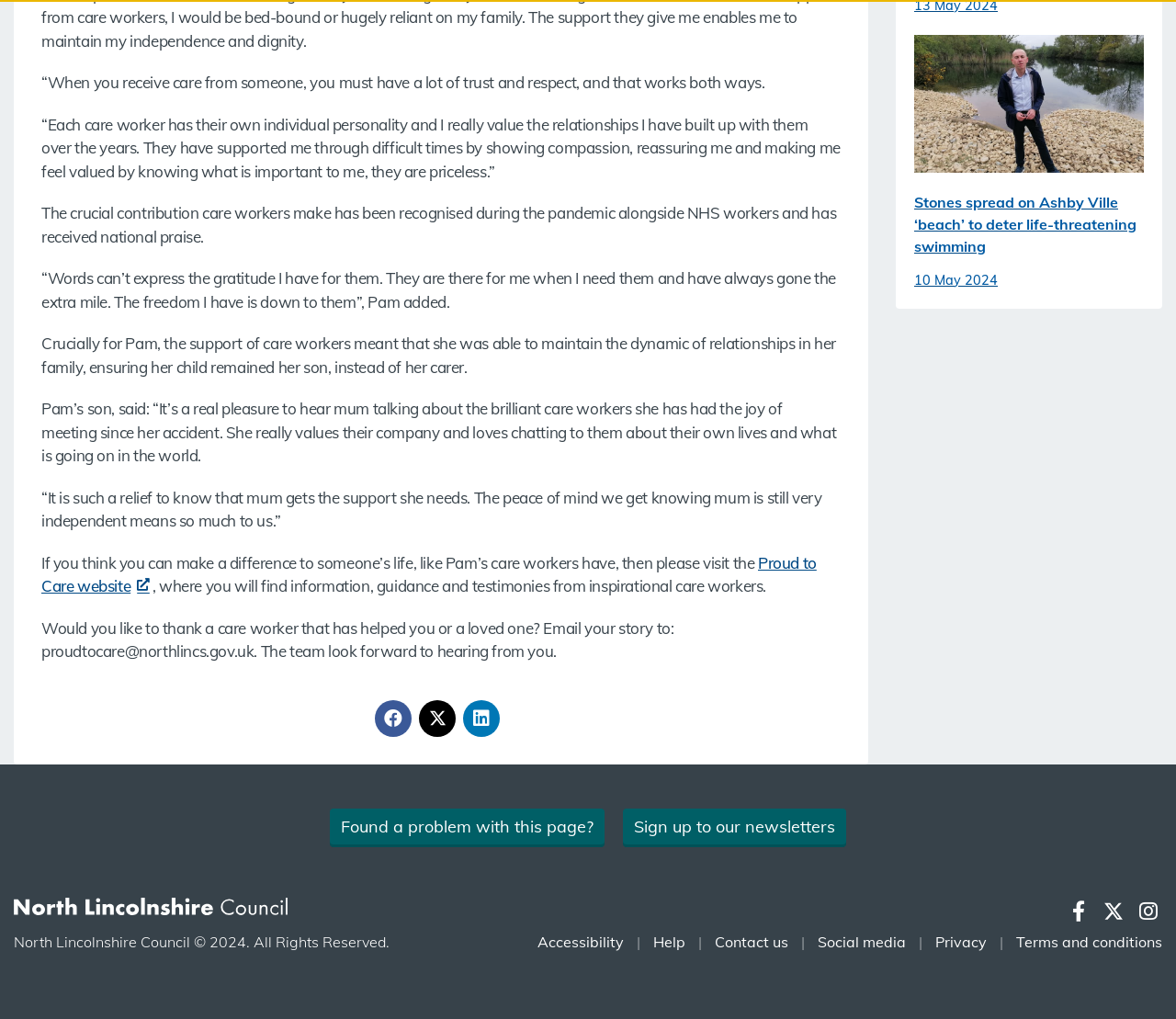Specify the bounding box coordinates (top-left x, top-left y, bottom-right x, bottom-right y) of the UI element in the screenshot that matches this description: aria-label="North Lincolnshire Twitter"

[0.356, 0.687, 0.388, 0.723]